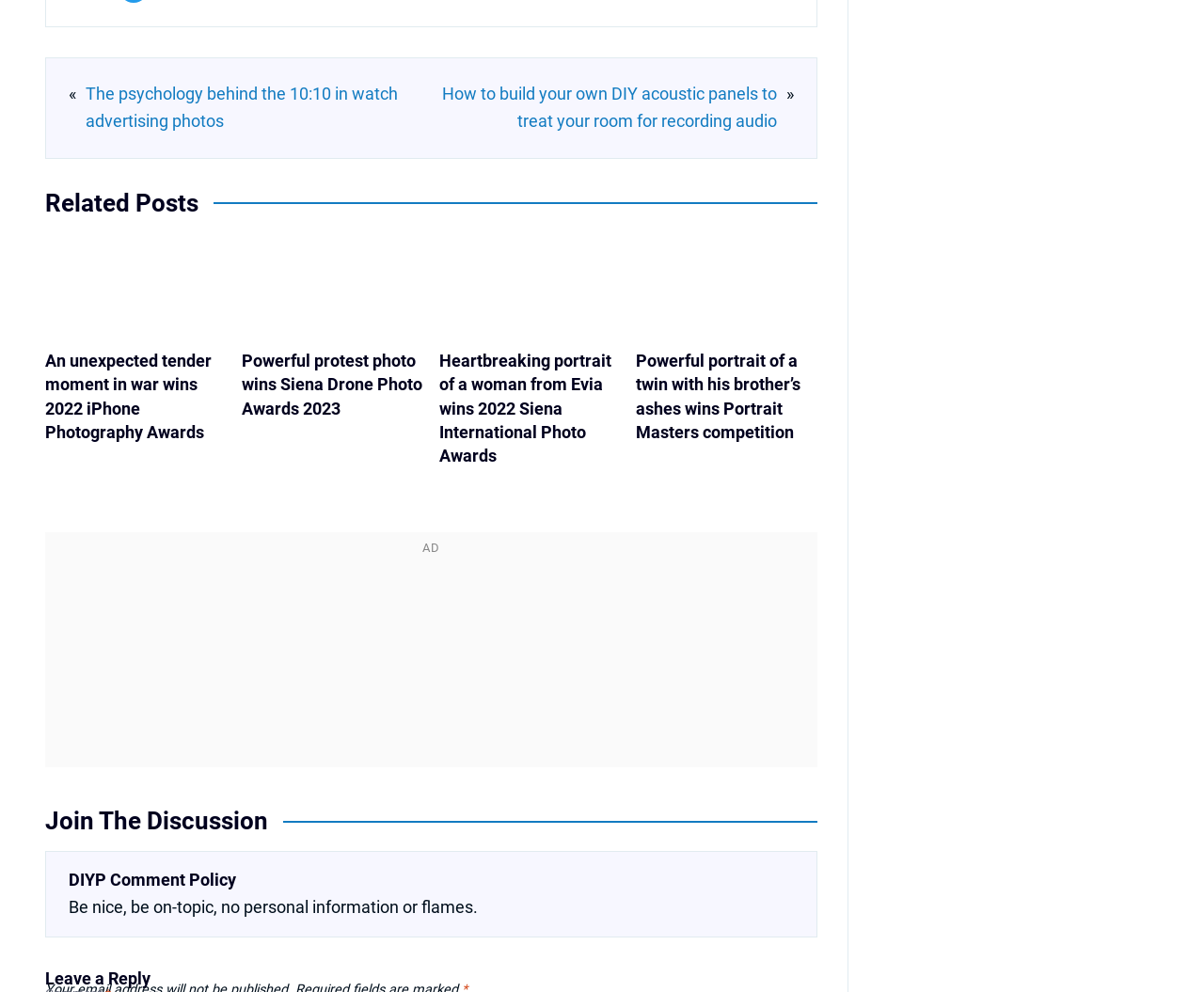Locate the bounding box coordinates of the area you need to click to fulfill this instruction: 'Read about the psychology behind watch advertising photos'. The coordinates must be in the form of four float numbers ranging from 0 to 1: [left, top, right, bottom].

[0.071, 0.082, 0.358, 0.136]